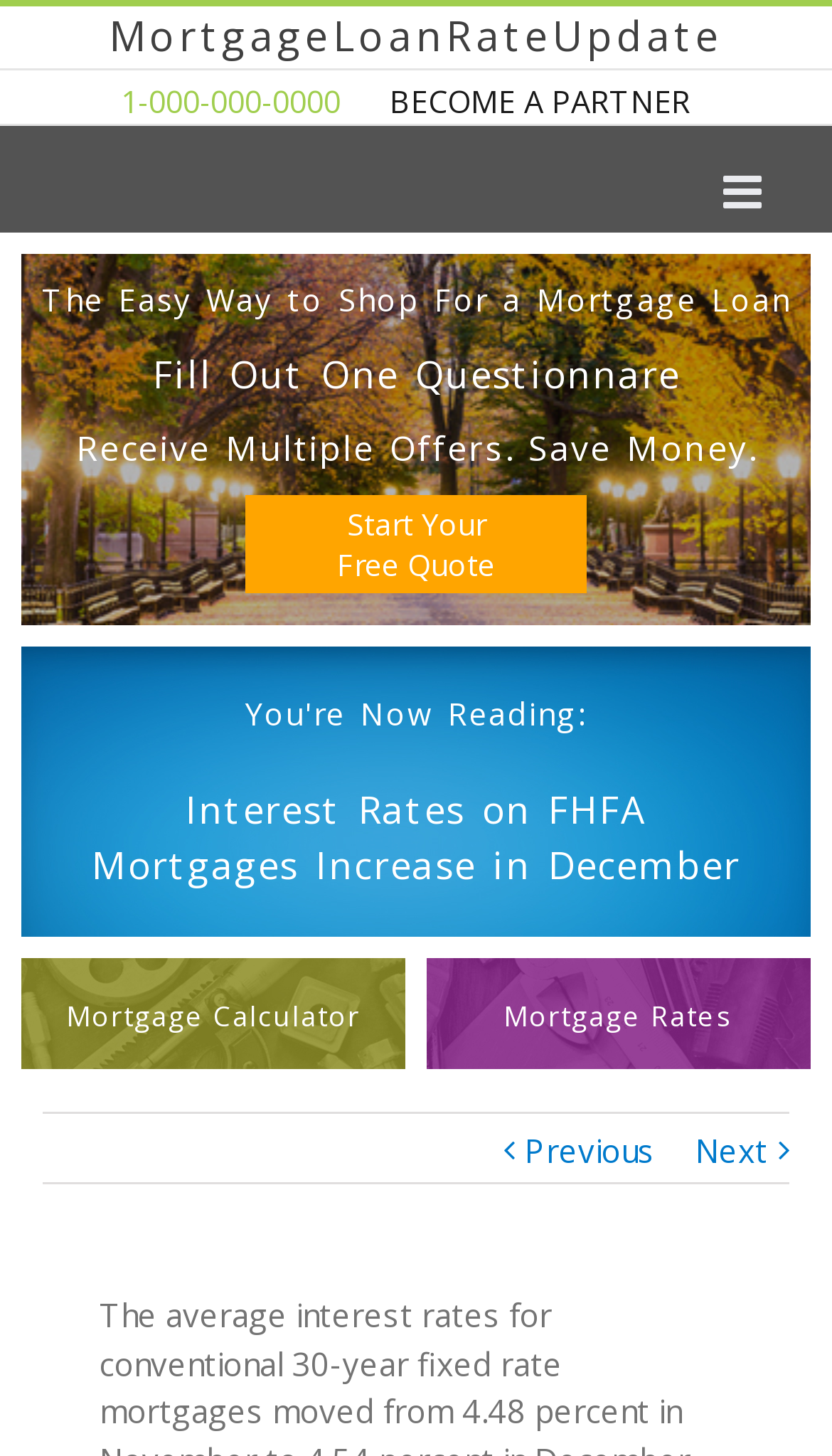Refer to the image and offer a detailed explanation in response to the question: What are the two main navigation options?

The two main navigation options are 'Mortgage Calculator' and 'Mortgage Rates', which are located at the top of the webpage and are likely to be the main sections of the website.